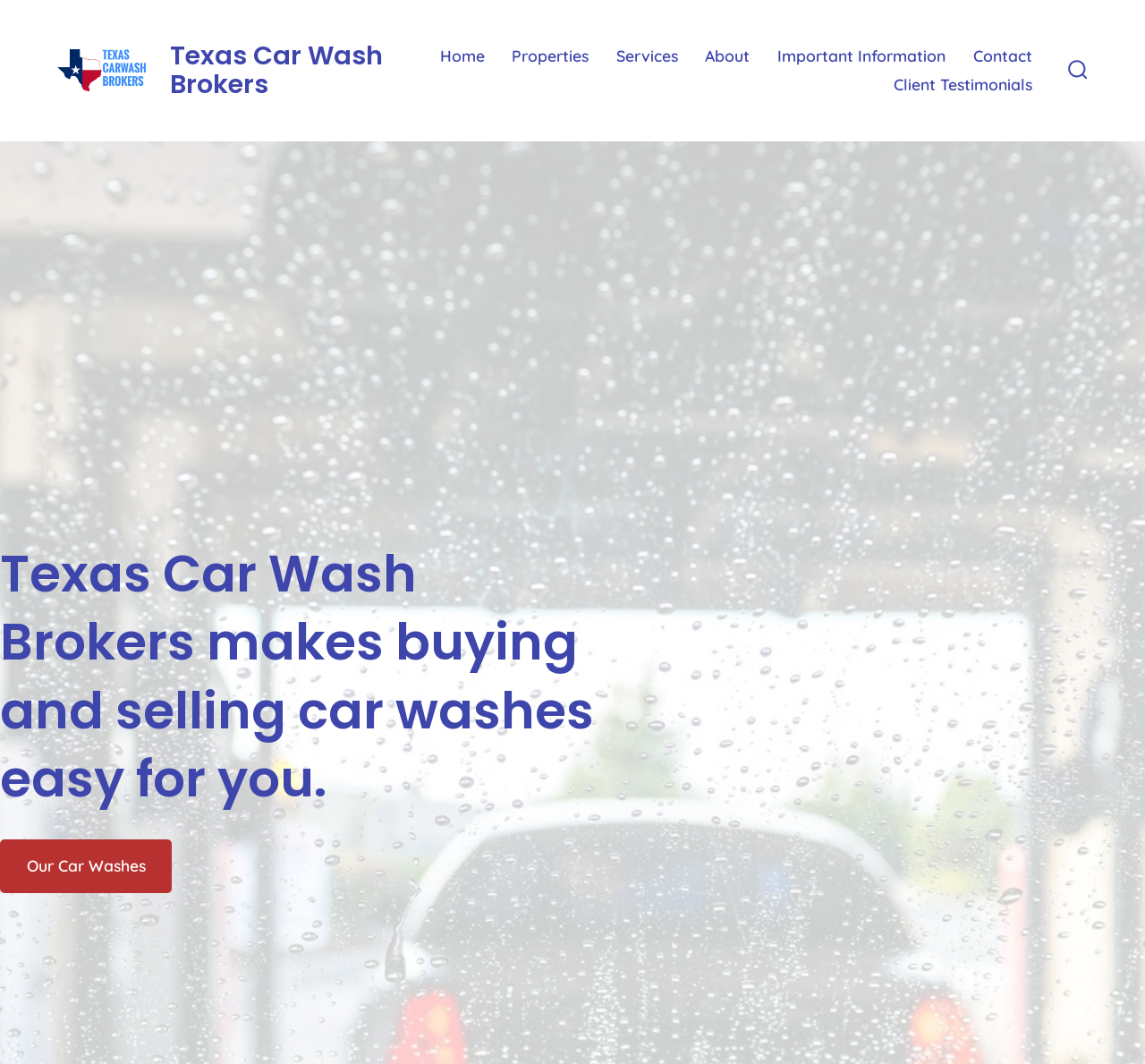What is the headline of the webpage?

Texas Car Wash Brokers